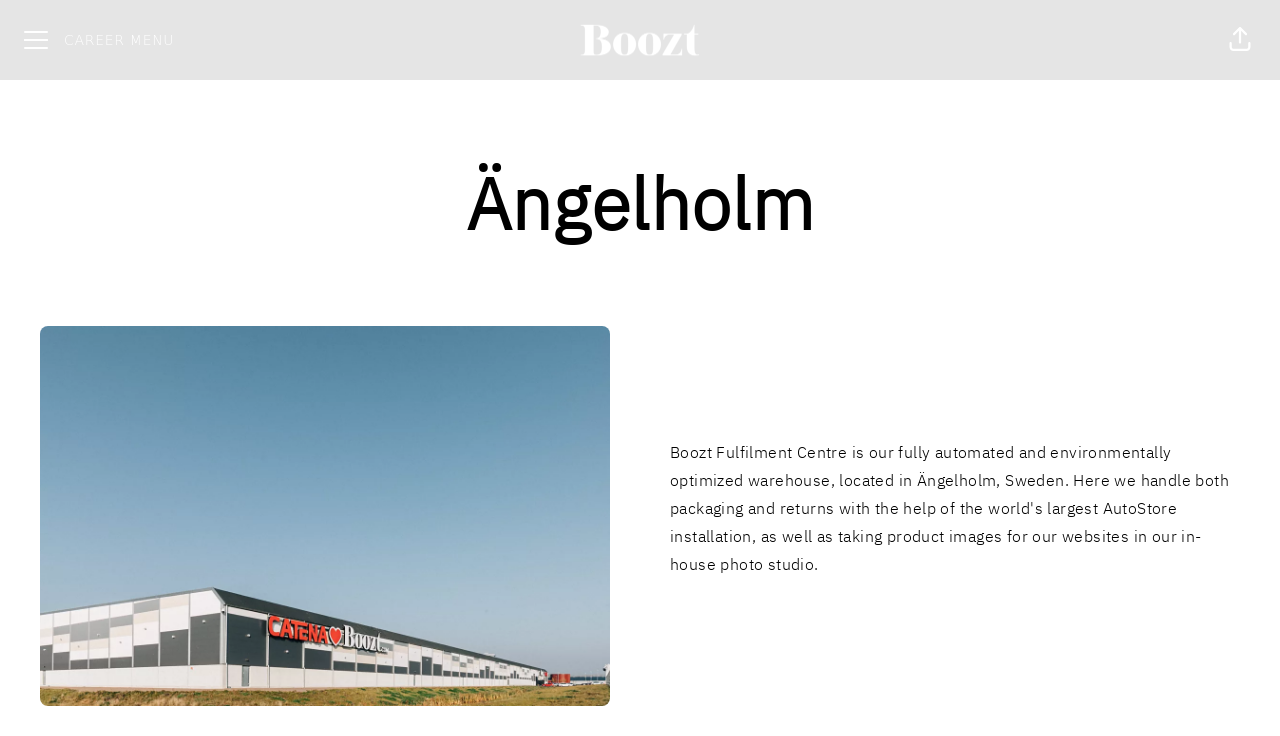Determine the main heading of the webpage and generate its text.

This website uses cookies to ensure you get the best experience on our website.